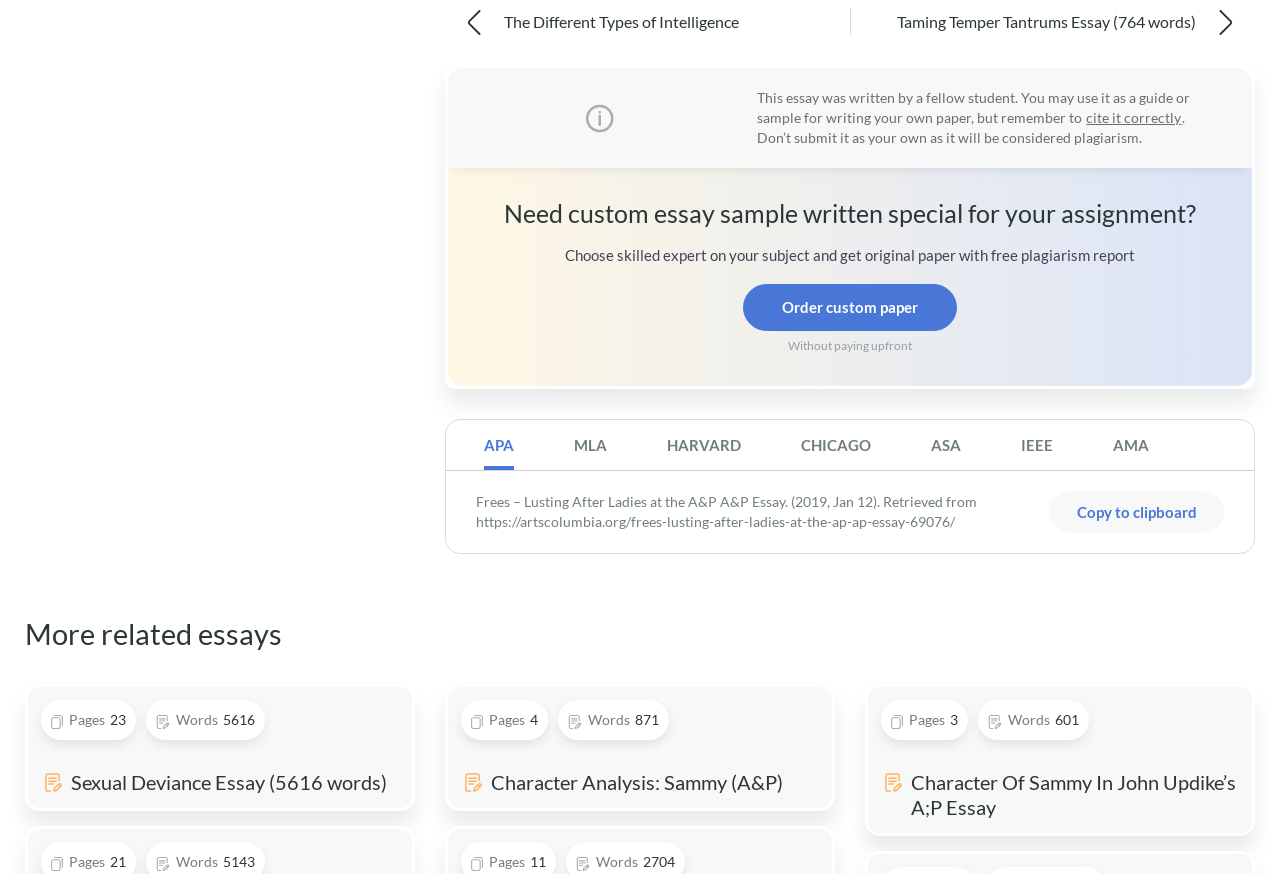Determine the coordinates of the bounding box that should be clicked to complete the instruction: "Click on the link 'Pages 3 Words 601 Character Of Sammy In John Updike’s A;P Essay'". The coordinates should be represented by four float numbers between 0 and 1: [left, top, right, bottom].

[0.676, 0.783, 0.98, 0.957]